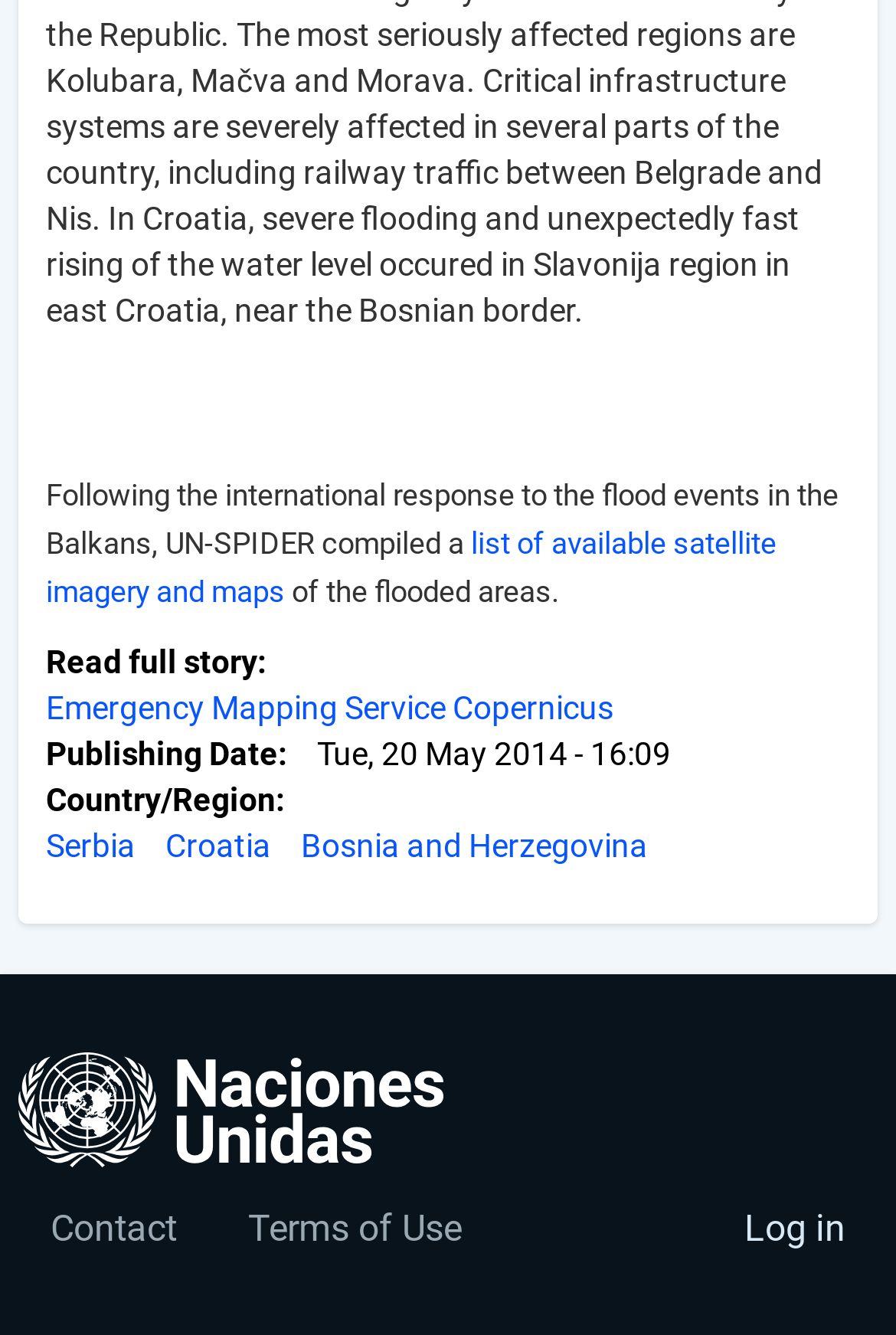Locate the UI element described by Terms of Use in the provided webpage screenshot. Return the bounding box coordinates in the format (top-left x, top-left y, bottom-right x, bottom-right y), ensuring all values are between 0 and 1.

[0.241, 0.891, 0.551, 0.95]